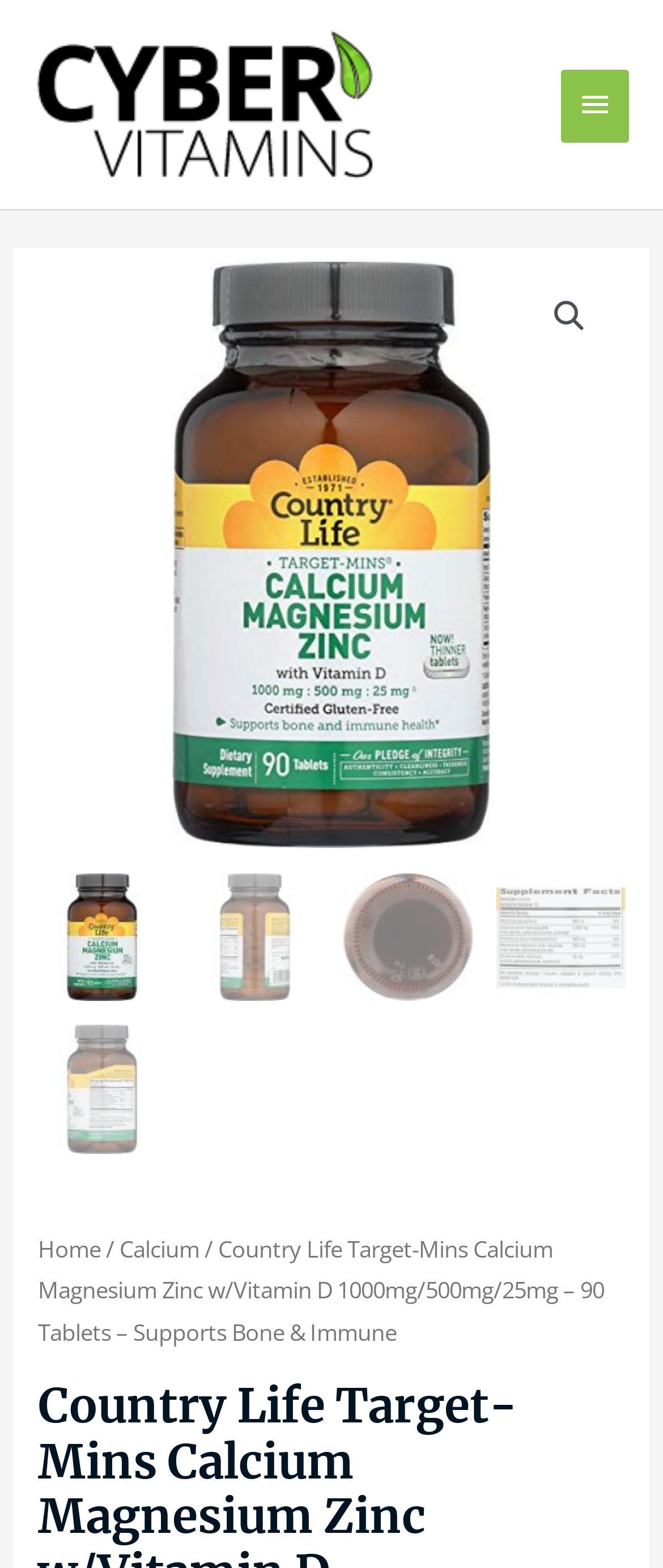Determine the bounding box coordinates of the UI element described by: "Main Menu".

[0.845, 0.044, 0.949, 0.091]